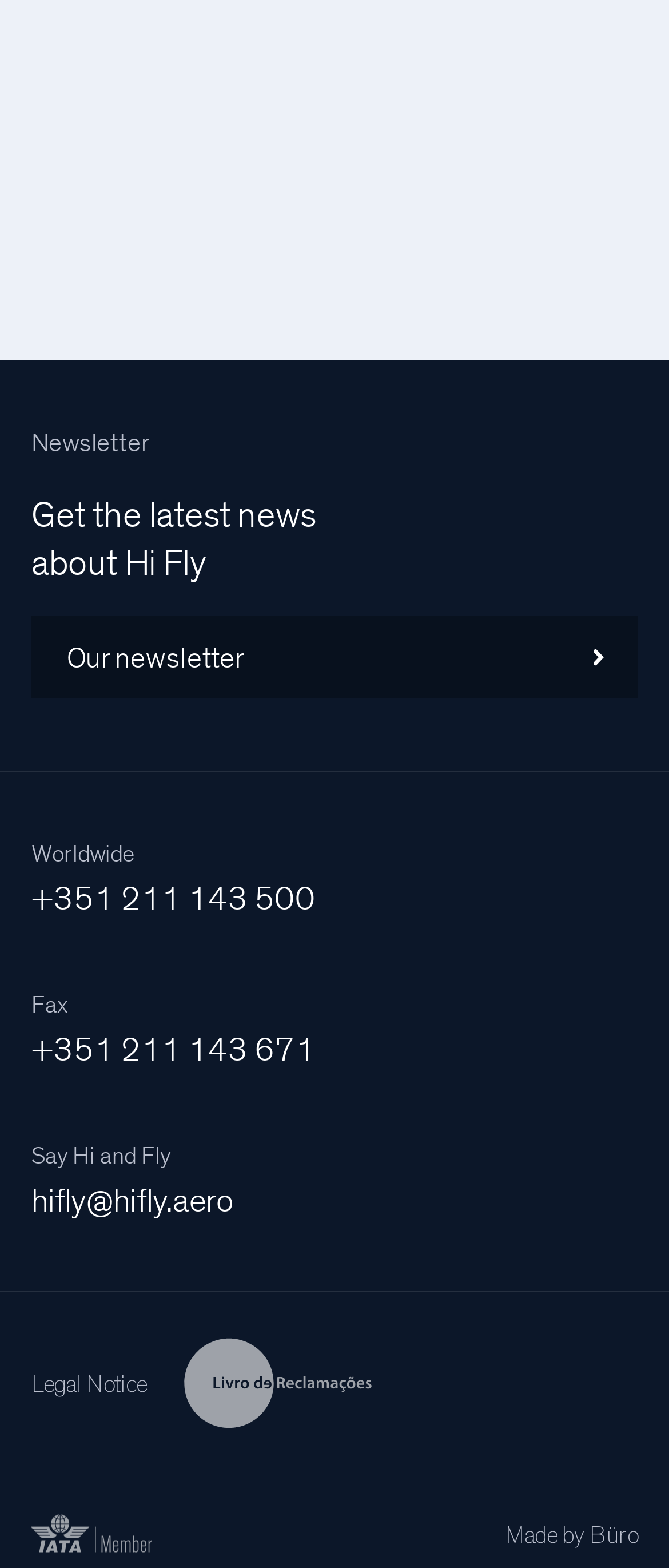Identify the bounding box coordinates for the region to click in order to carry out this instruction: "Visit IATA Member page". Provide the coordinates using four float numbers between 0 and 1, formatted as [left, top, right, bottom].

[0.0, 0.916, 0.182, 0.944]